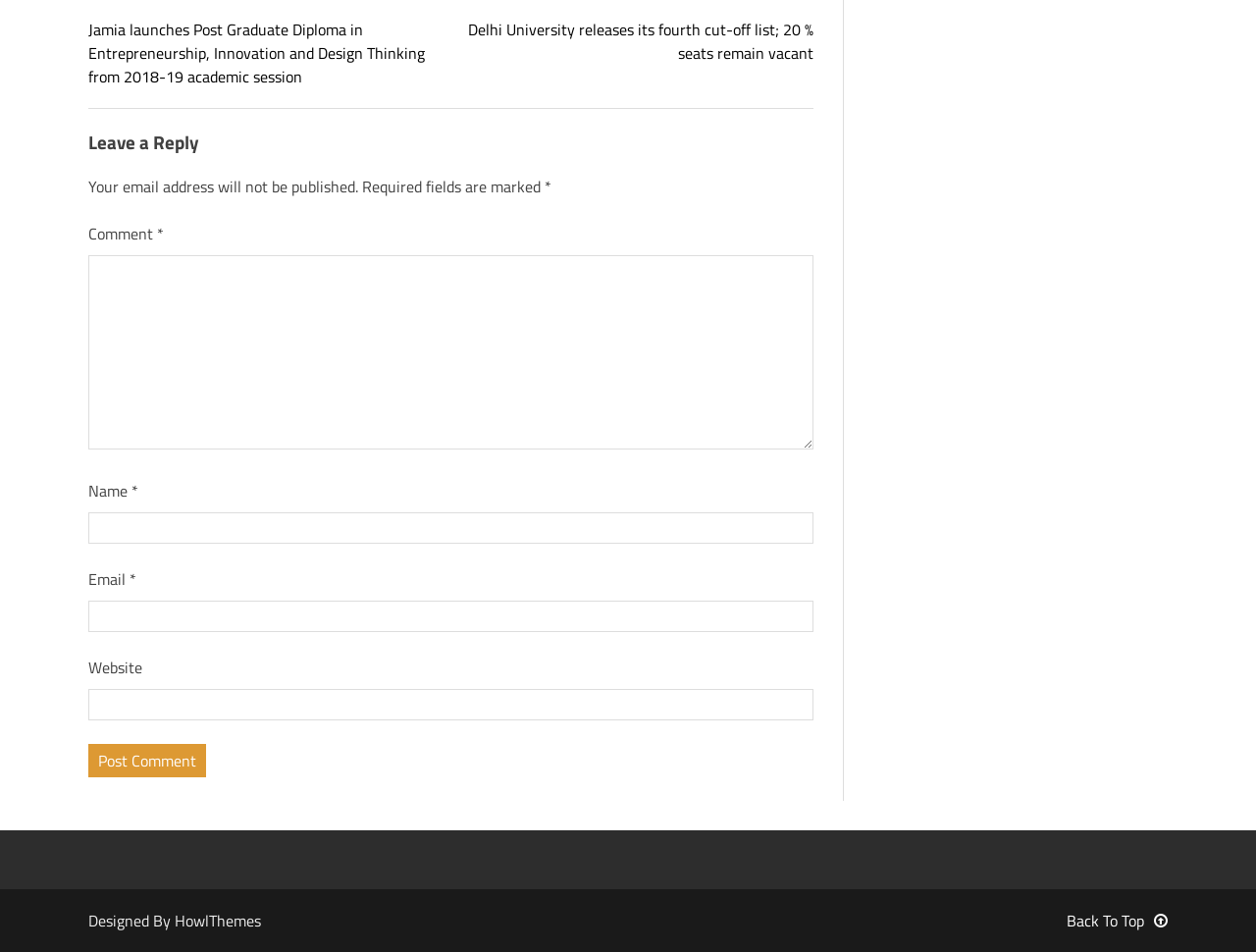What is the topic of the first post?
Using the visual information, respond with a single word or phrase.

Post Graduate Diploma